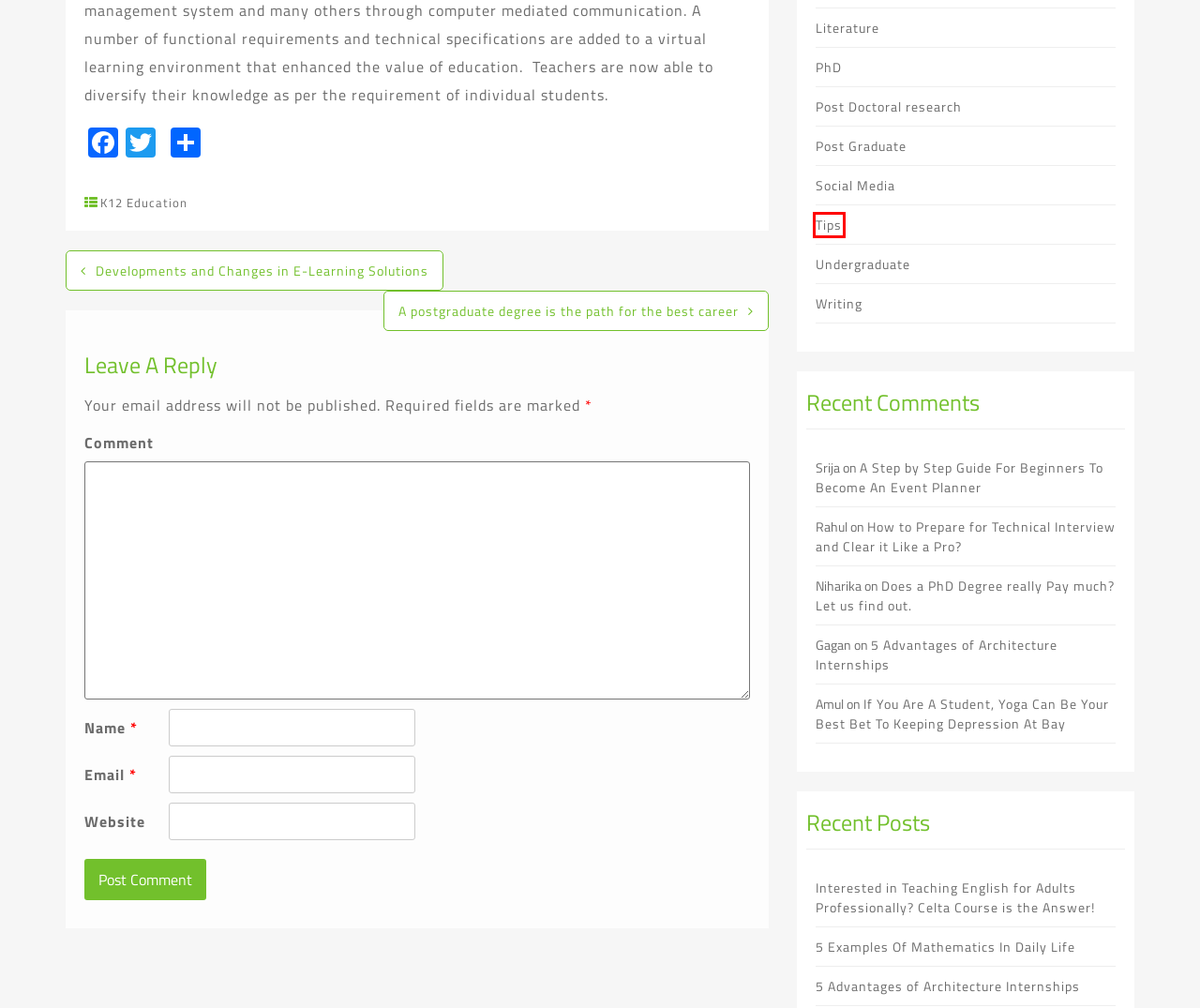Examine the screenshot of the webpage, which has a red bounding box around a UI element. Select the webpage description that best fits the new webpage after the element inside the red bounding box is clicked. Here are the choices:
A. 5 Examples Of Mathematics In Daily Life - Kay Edu Blog
B. Literature - Kay Edu Blog
C. A postgraduate degree is the path for the best career - Kay Edu Blog
D. AddToAny - Share
E. PhD - Kay Edu Blog
F. Tips - Kay Edu Blog
G. How to Prepare for Technical Interview and Clear it Like a Pro? - Kay Edu Blog
H. Interested in Teaching English for Adults Professionally? Celta Course is the Answer! - Kay Edu Blog

F